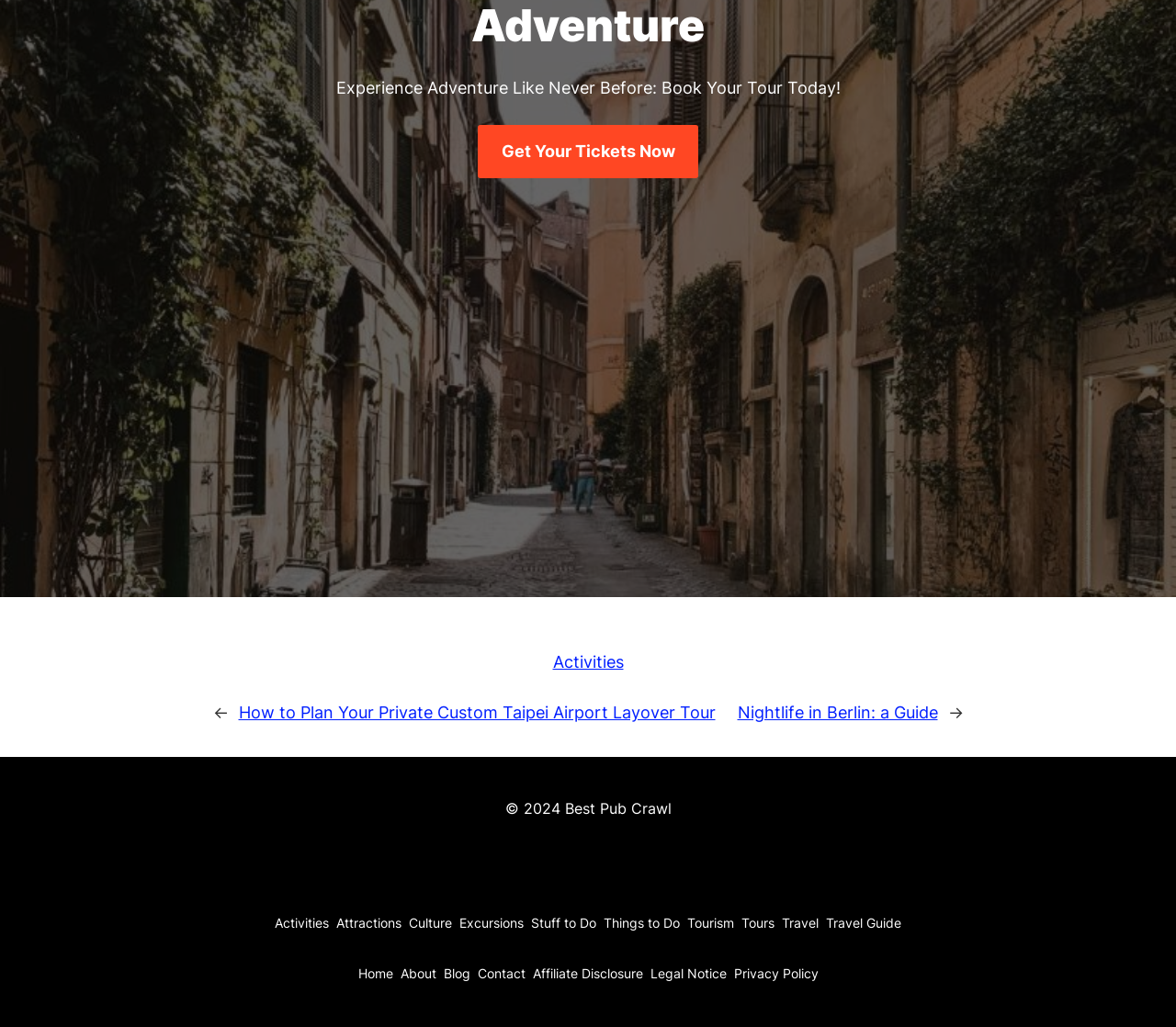What is the theme of the webpage?
Refer to the screenshot and deliver a thorough answer to the question presented.

The theme of the webpage is travel and tourism, as evidenced by the presence of links to tour-related topics, the main call-to-action 'Get Your Tickets Now', and the overall design and layout of the webpage which suggests a focus on travel and tourism.